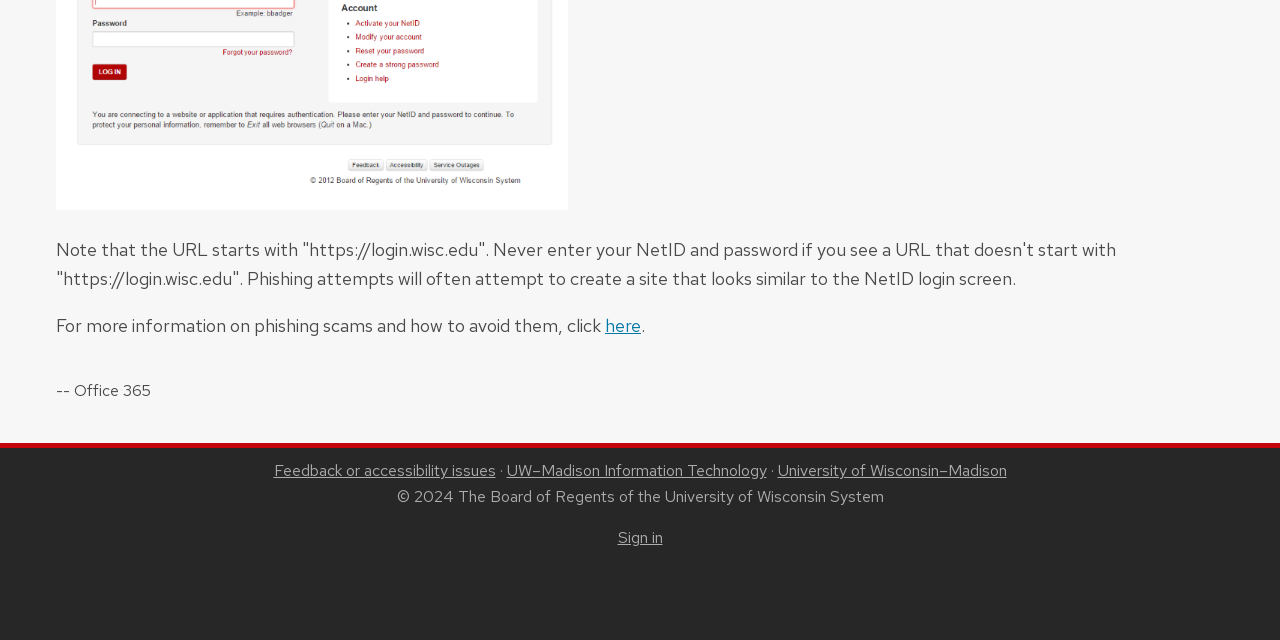Can you find the bounding box coordinates for the UI element given this description: "Feedback or accessibility issues"? Provide the coordinates as four float numbers between 0 and 1: [left, top, right, bottom].

[0.214, 0.719, 0.387, 0.752]